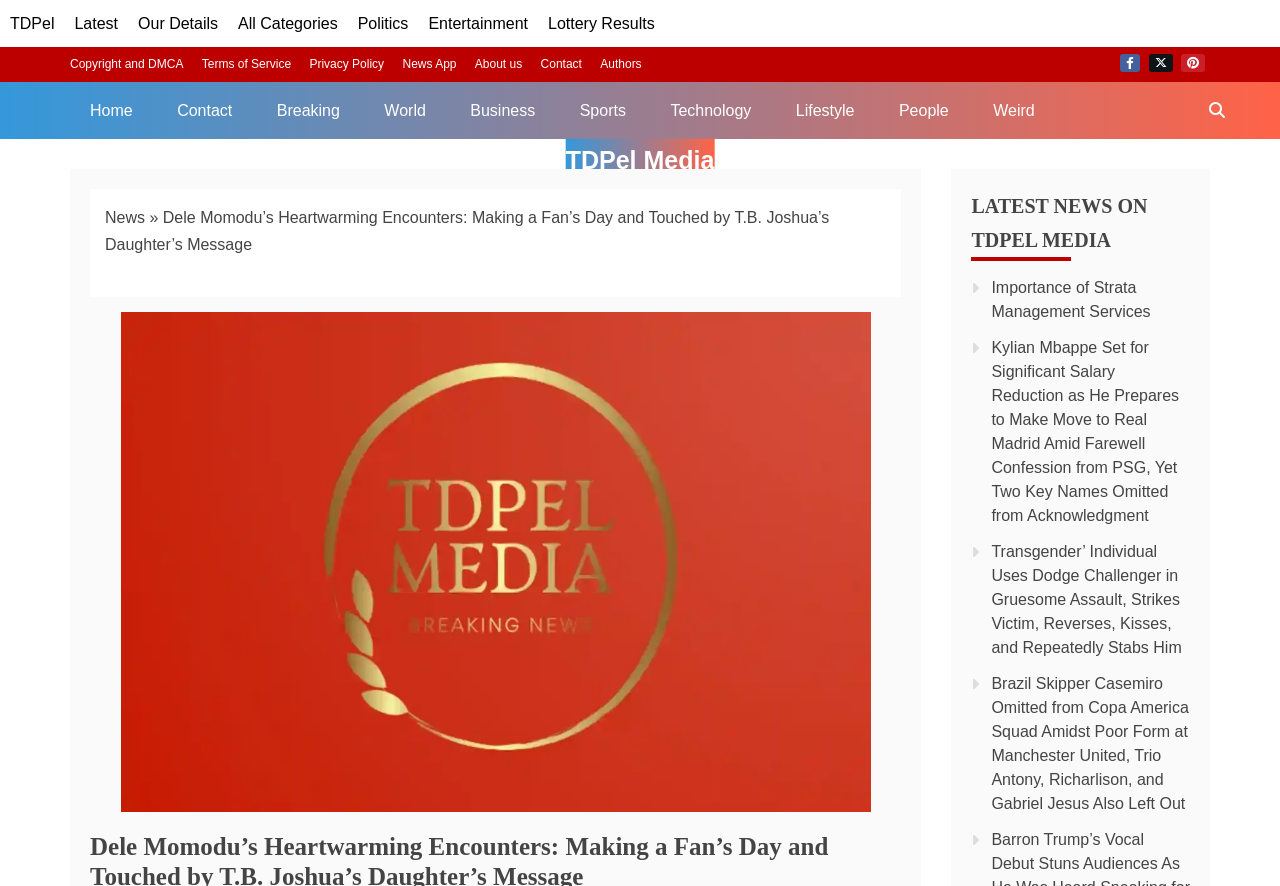Please identify the bounding box coordinates of where to click in order to follow the instruction: "Read the latest news on TDPel Media".

[0.759, 0.213, 0.93, 0.294]